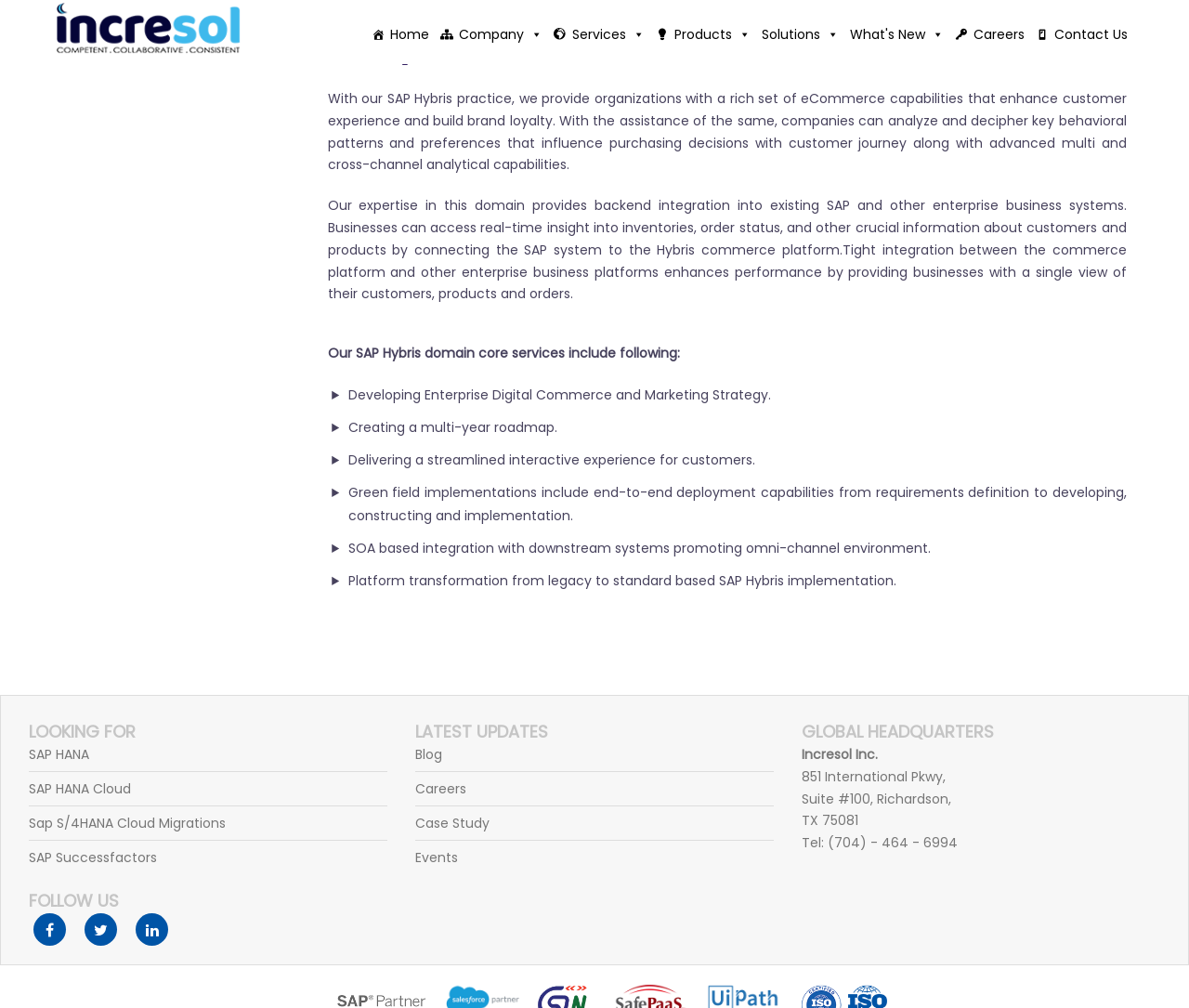Please provide the bounding box coordinates for the element that needs to be clicked to perform the following instruction: "Learn about SAP HANA". The coordinates should be given as four float numbers between 0 and 1, i.e., [left, top, right, bottom].

[0.024, 0.738, 0.326, 0.766]